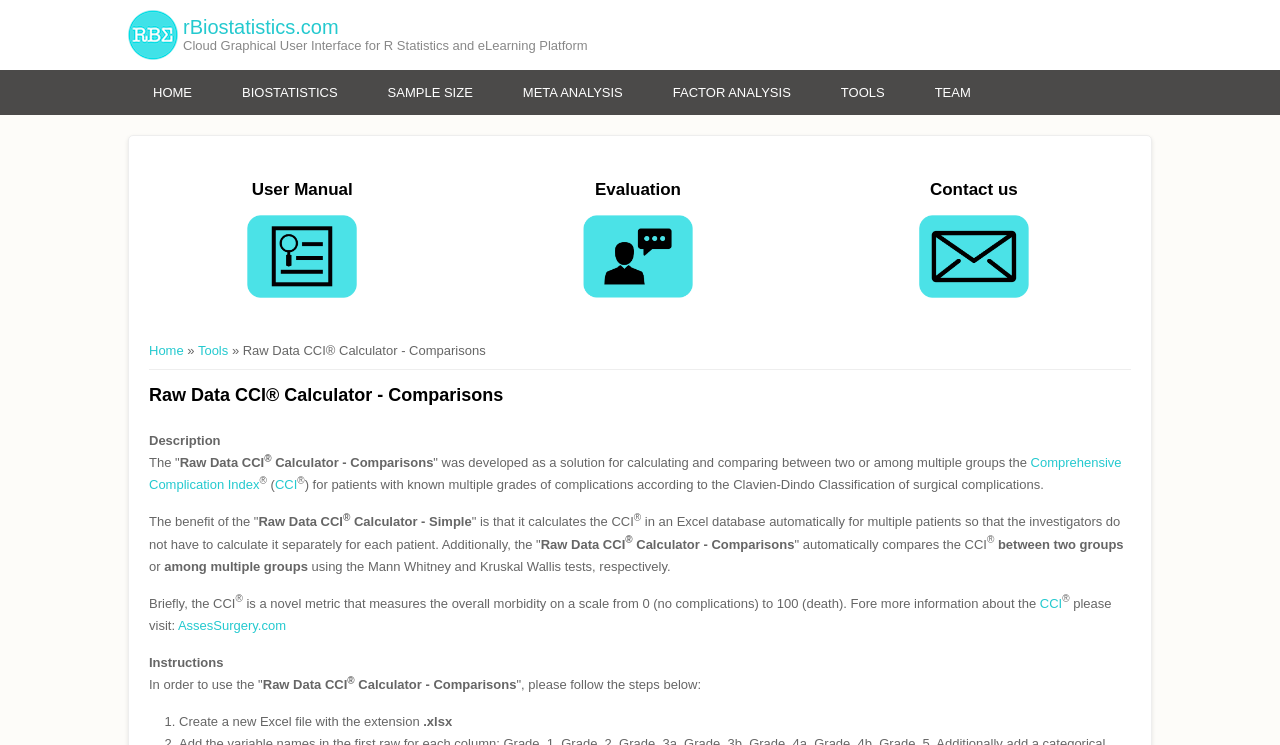Create a detailed summary of the webpage's content and design.

The webpage is a calculator tool for Raw Data CCI (Comprehensive Complication Index) comparisons. At the top, there is a navigation menu with links to "Home", "Biostatistics", "Sample Size", "Meta Analysis", "Factor Analysis", "Tools", and "Team". Below the menu, there are three headings: "User Manual", "Evaluation", and "Contact us".

The main content of the page is divided into sections. The first section describes the Raw Data CCI Calculator - Comparisons tool, which calculates and compares the CCI between two or multiple groups. The text explains that the tool is beneficial because it automates the calculation of CCI in an Excel database and compares the results between groups.

The second section provides instructions on how to use the calculator. It lists the steps to follow, including creating a new Excel file, uploading the data, and selecting the groups to compare. The instructions are numbered and formatted as a list.

Throughout the page, there are links to additional resources, such as the AssesSurgery.com website, which provides more information about the CCI metric. The page also includes headings, subheadings, and paragraphs of text that explain the functionality and benefits of the Raw Data CCI Calculator - Comparisons tool.